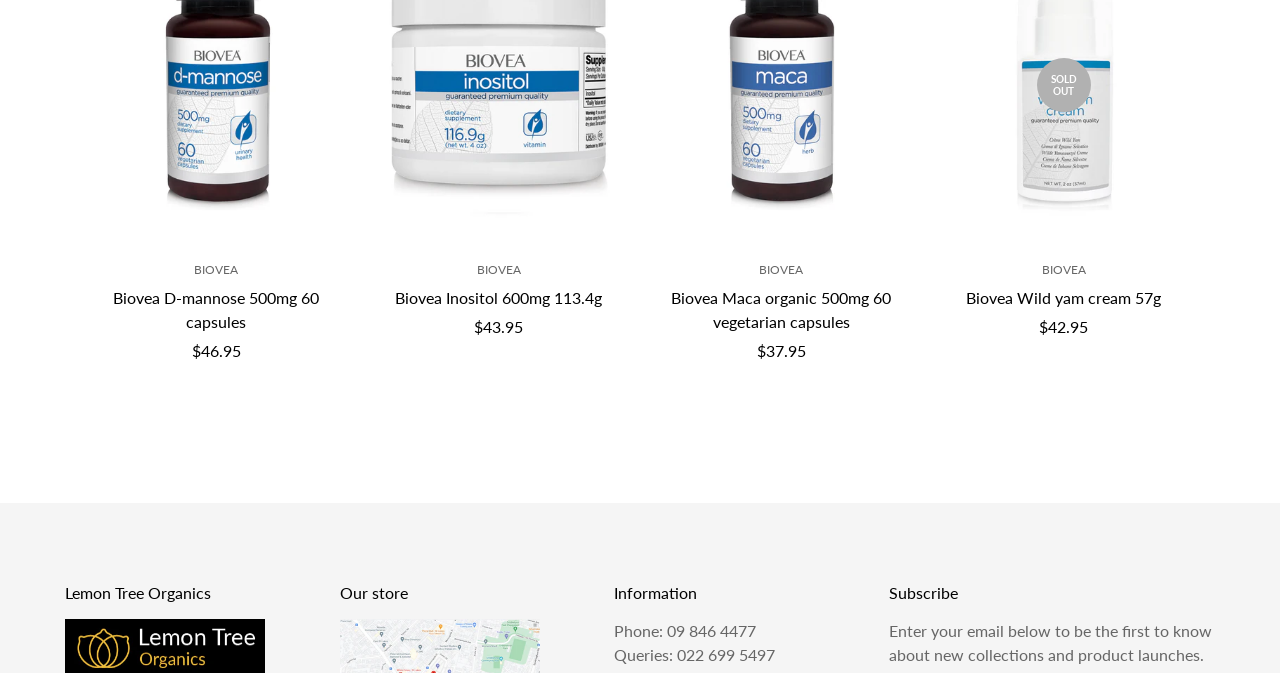Answer the question below with a single word or a brief phrase: 
What is the status of 'Biovea Wild yam cream 57g'?

SOLD OUT